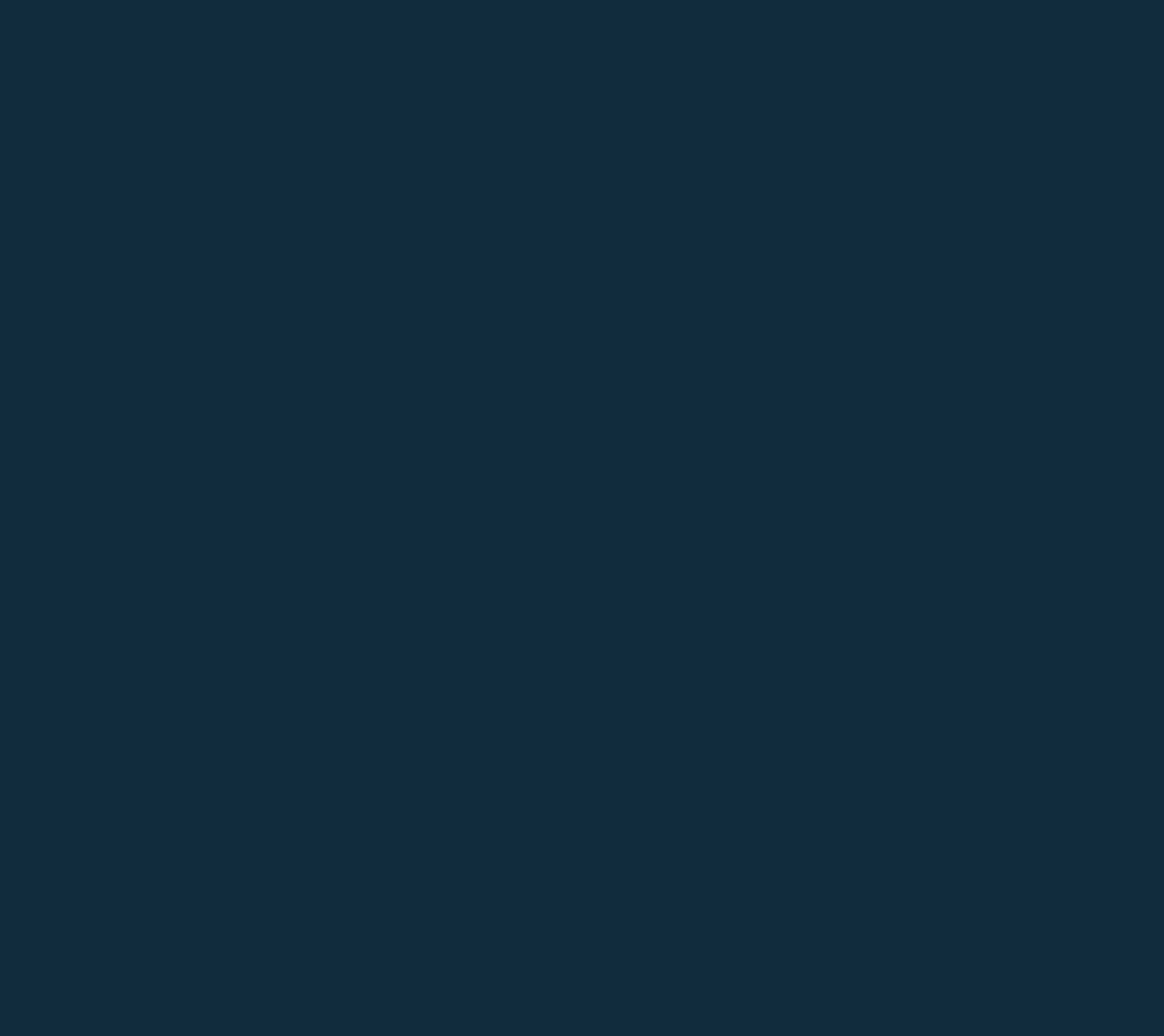Please study the image and answer the question comprehensively:
What is the name of the TV channel mentioned in the footer?

The footer of the webpage contains links to various sections, including one labeled 'GRANADA', which suggests that it is a TV channel.